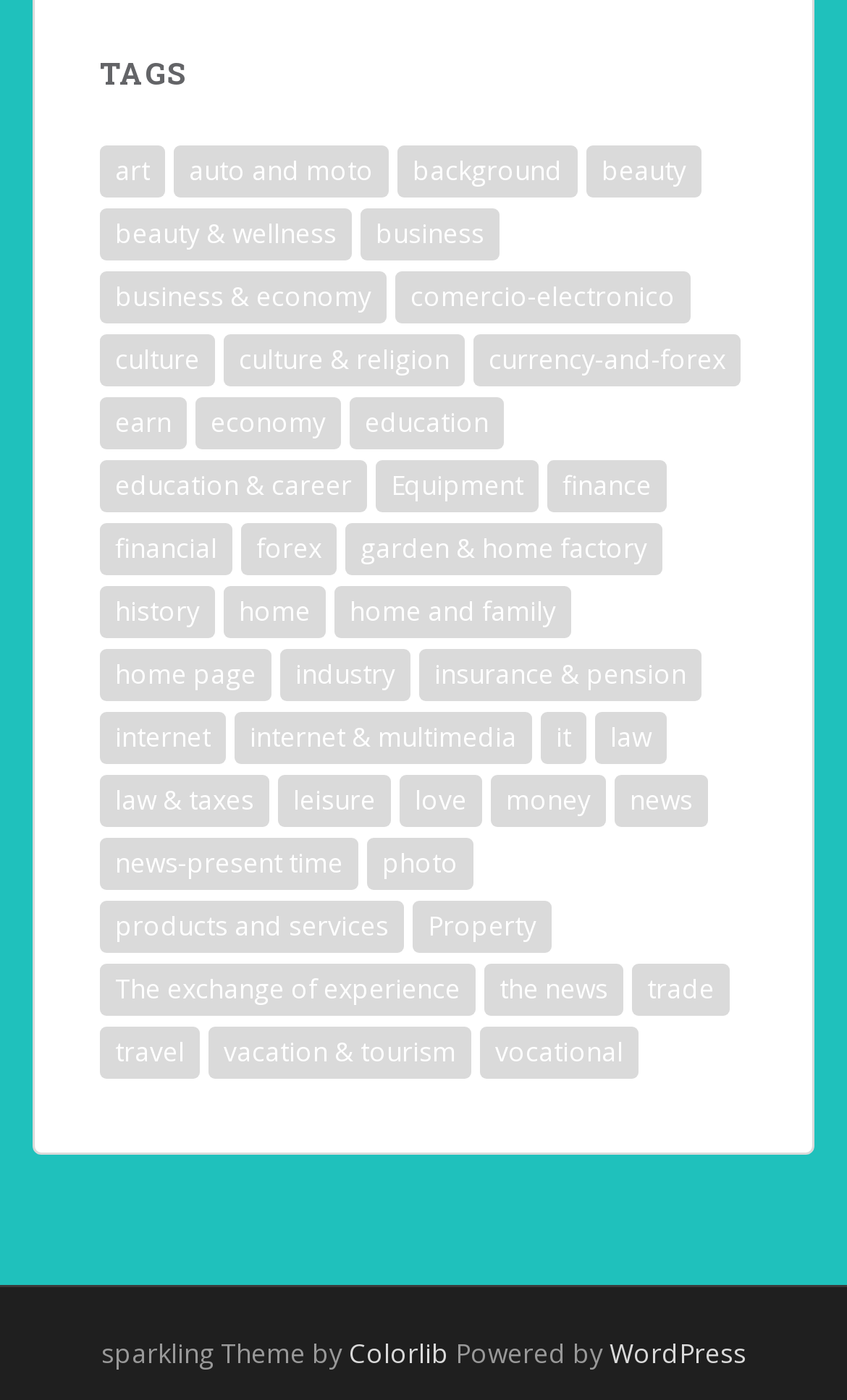Please provide a brief answer to the question using only one word or phrase: 
What is the platform that powers the webpage?

WordPress